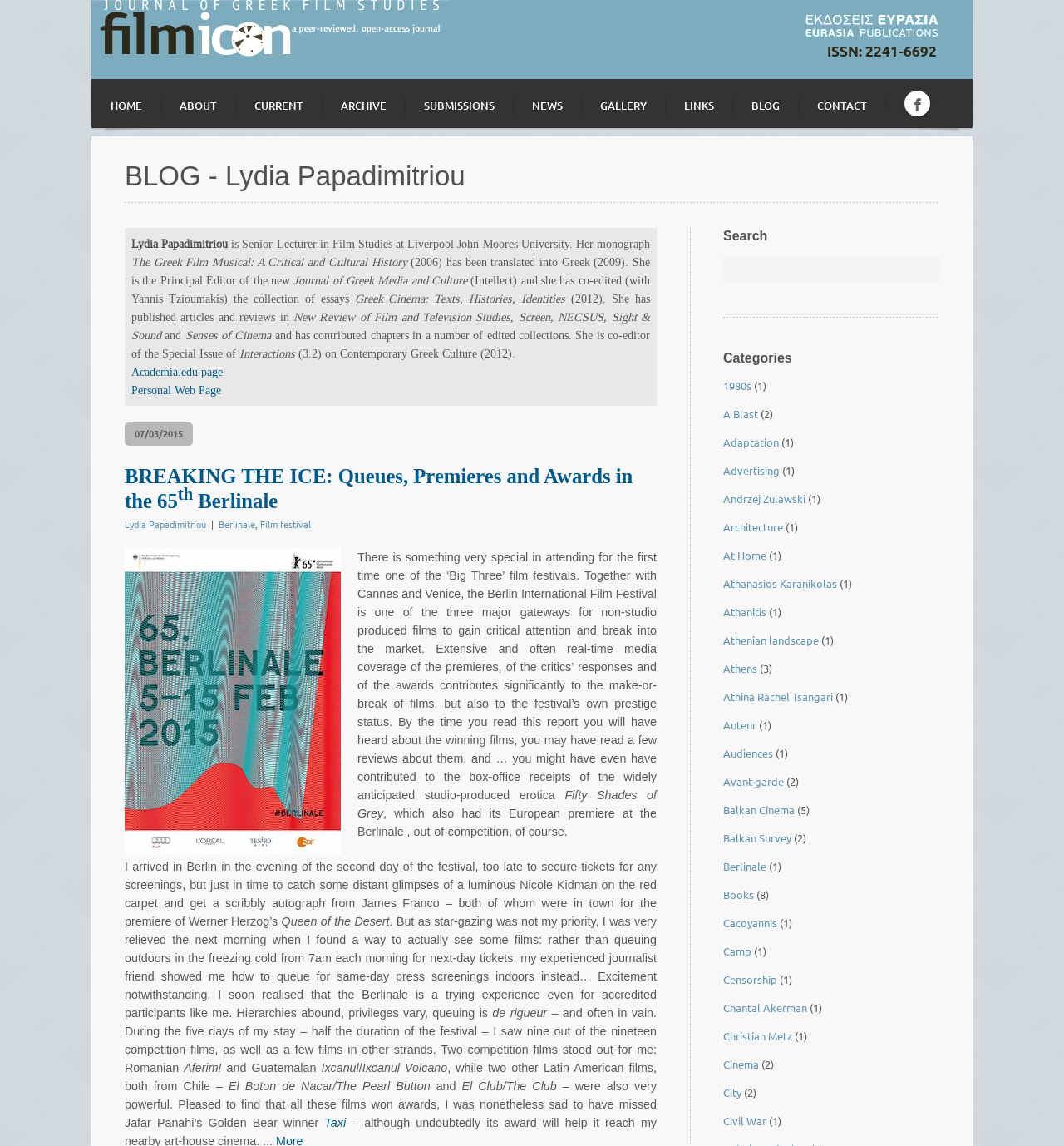Pinpoint the bounding box coordinates of the clickable area necessary to execute the following instruction: "Search for a keyword". The coordinates should be given as four float numbers between 0 and 1, namely [left, top, right, bottom].

[0.68, 0.222, 0.883, 0.247]